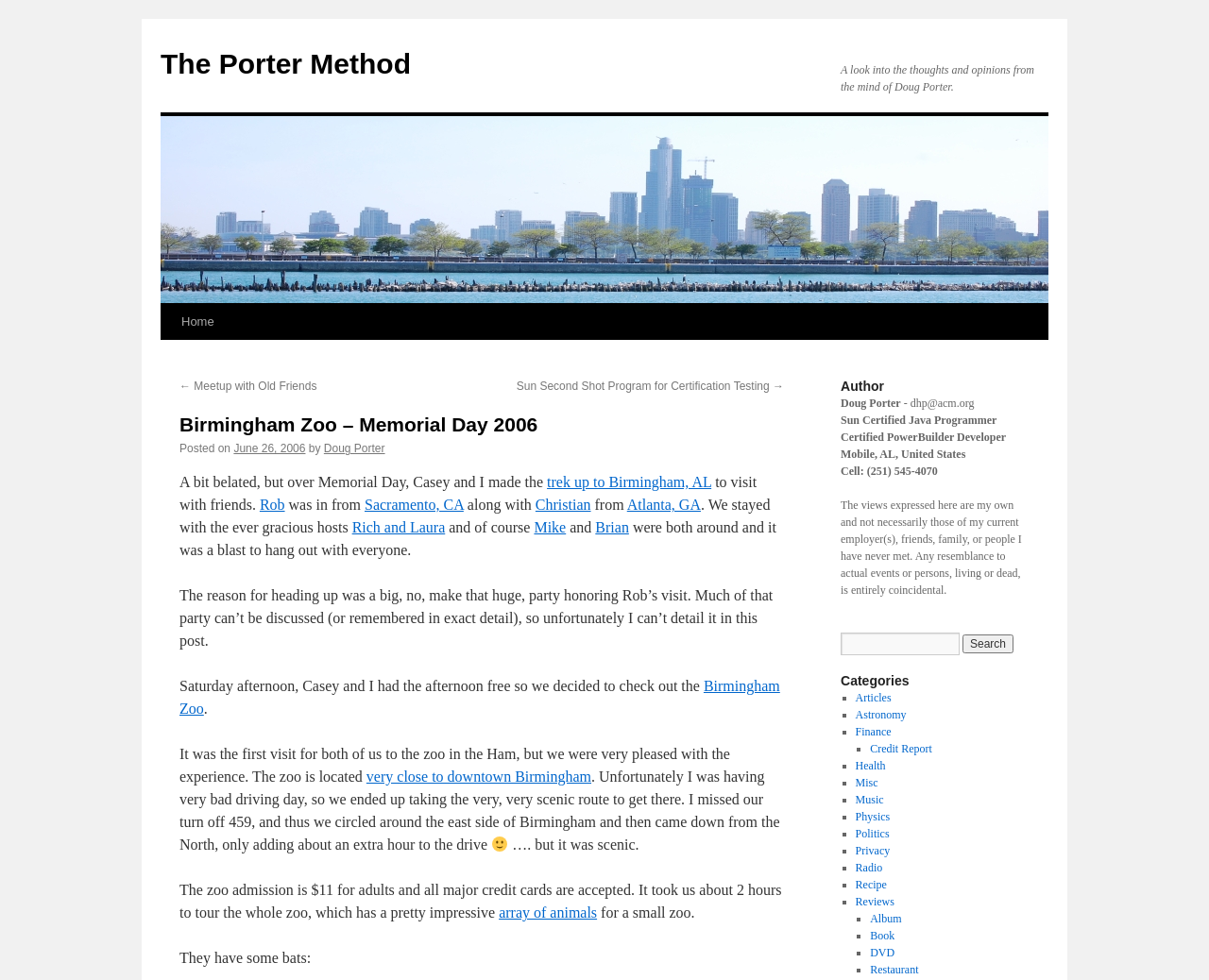Locate the bounding box coordinates of the clickable area to execute the instruction: "Search for something". Provide the coordinates as four float numbers between 0 and 1, represented as [left, top, right, bottom].

[0.695, 0.645, 0.794, 0.669]